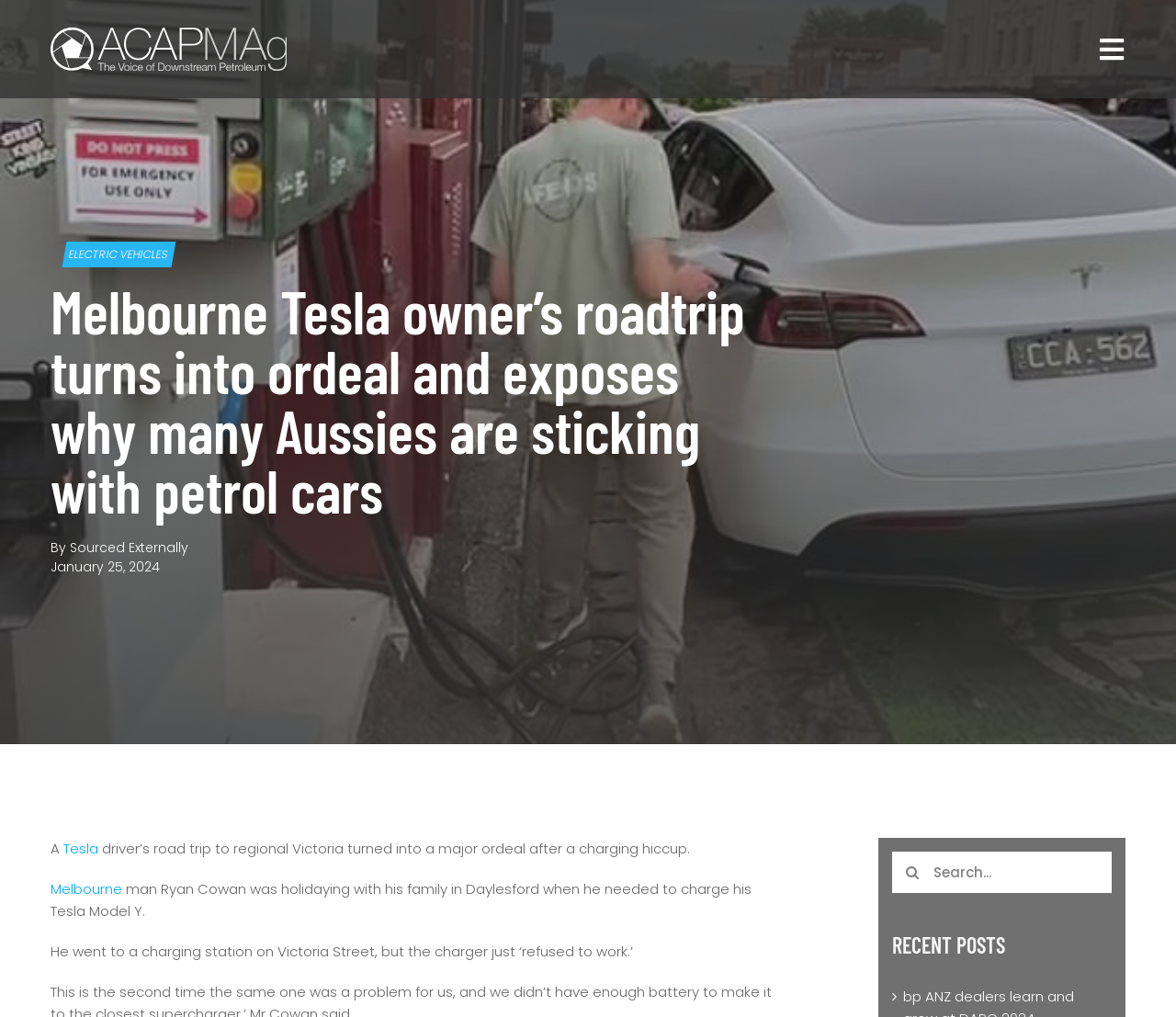Locate the bounding box coordinates of the element that should be clicked to execute the following instruction: "Click on 'Wedding' link".

None